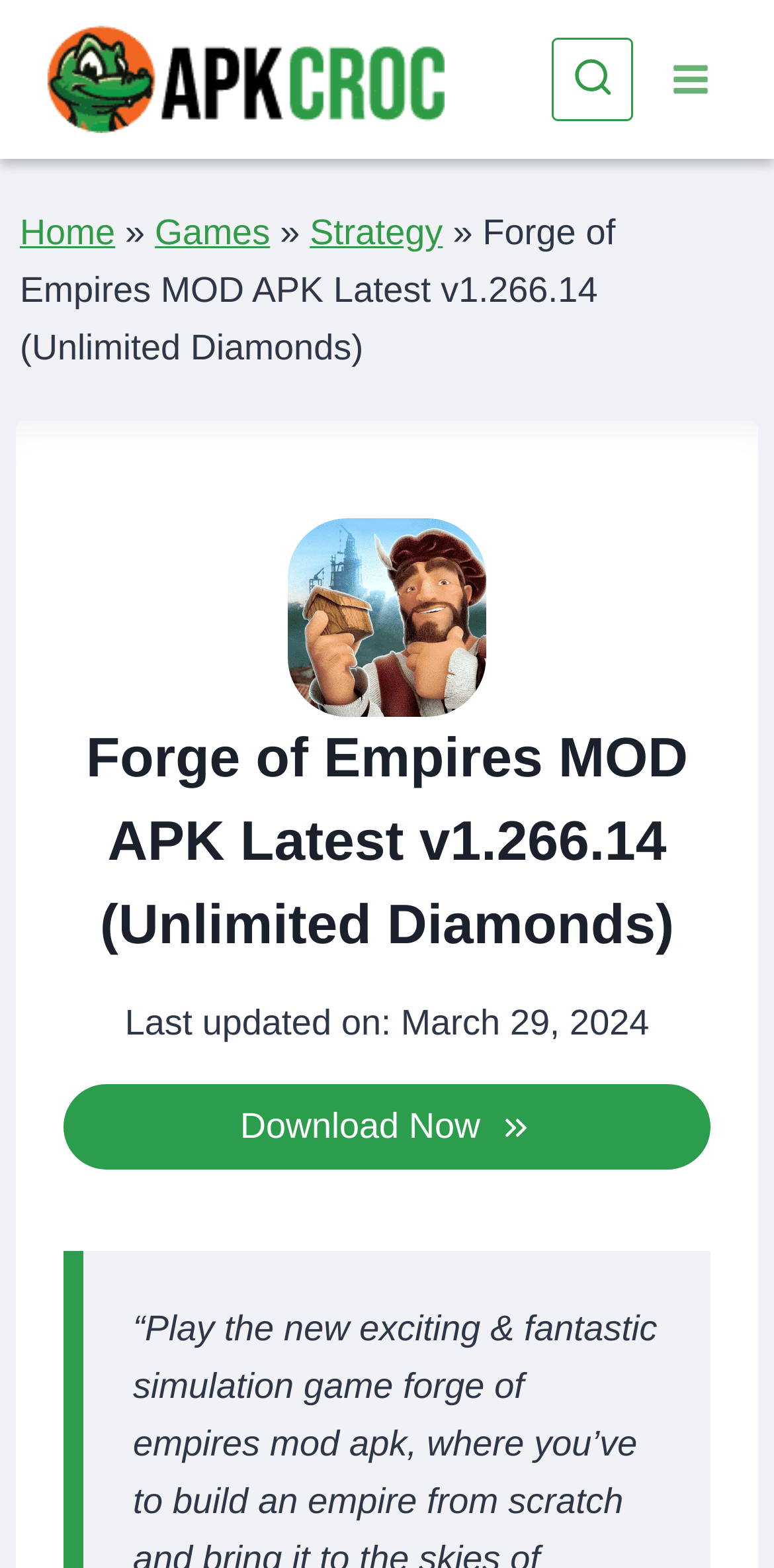Can you find and provide the main heading text of this webpage?

Forge of Empires MOD APK Latest v1.266.14 (Unlimited Diamonds)